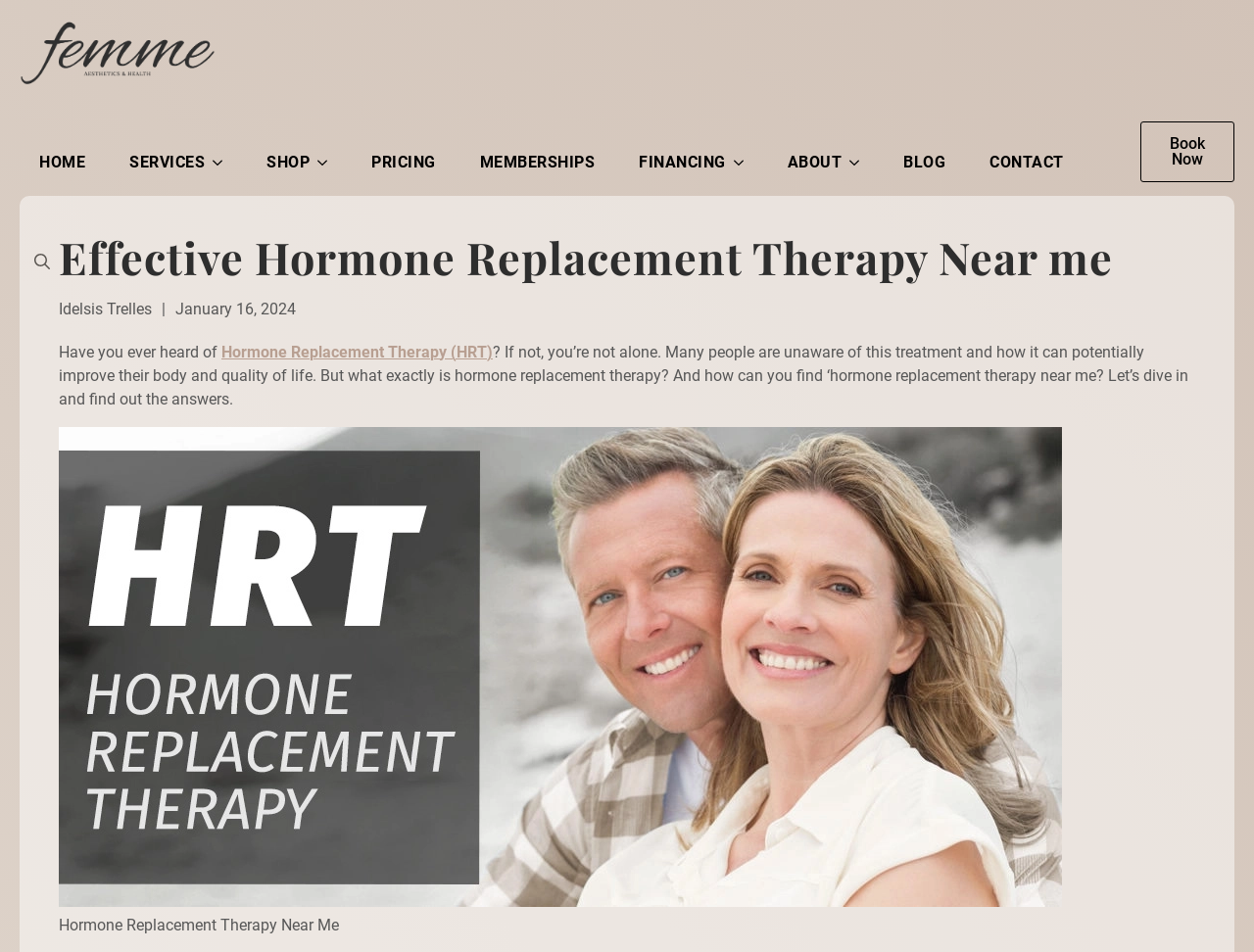What is the name of the logo?
Identify the answer in the screenshot and reply with a single word or phrase.

Femme Logo